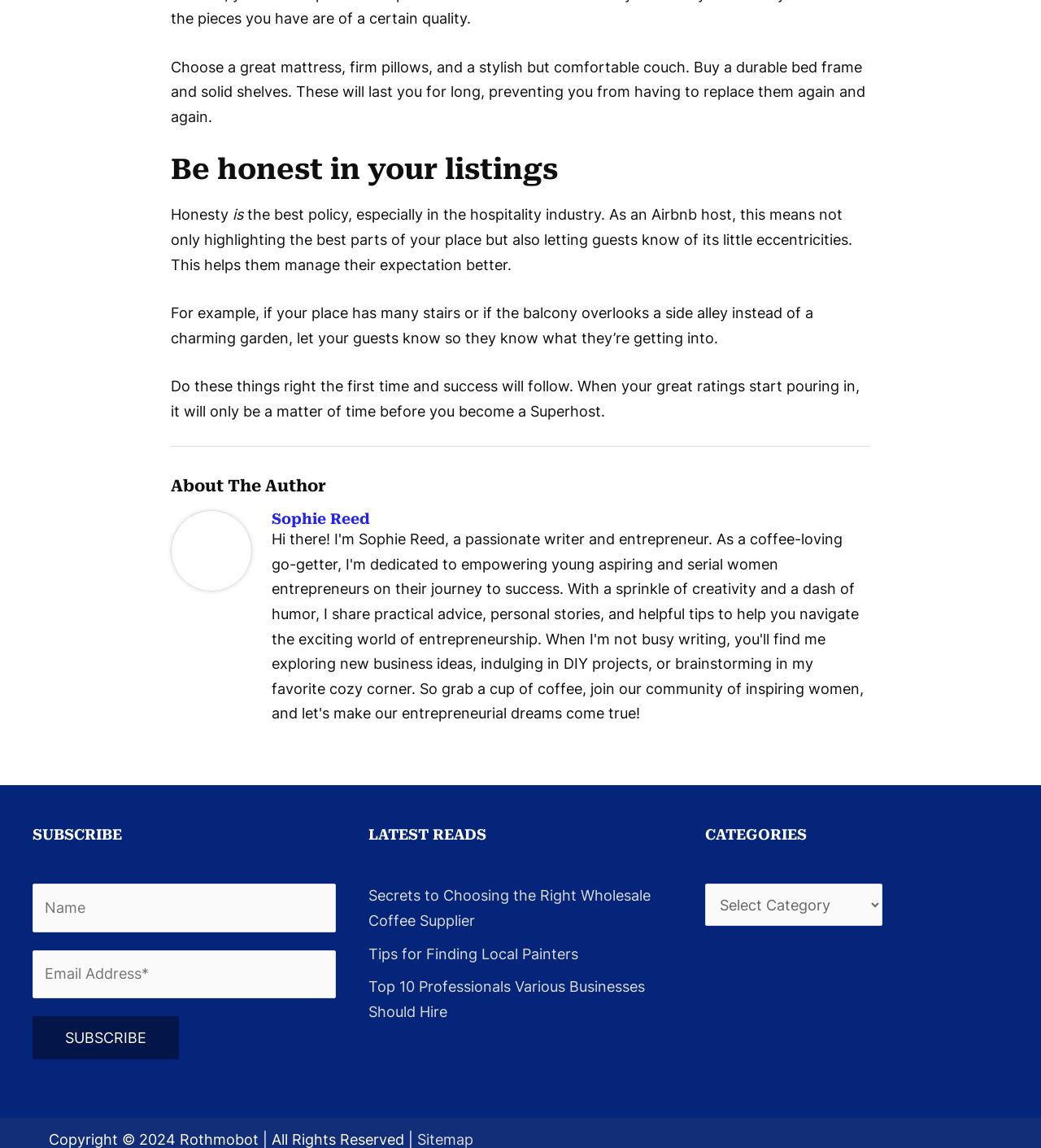How many links are there in the 'LATEST READS' section?
From the image, respond using a single word or phrase.

3